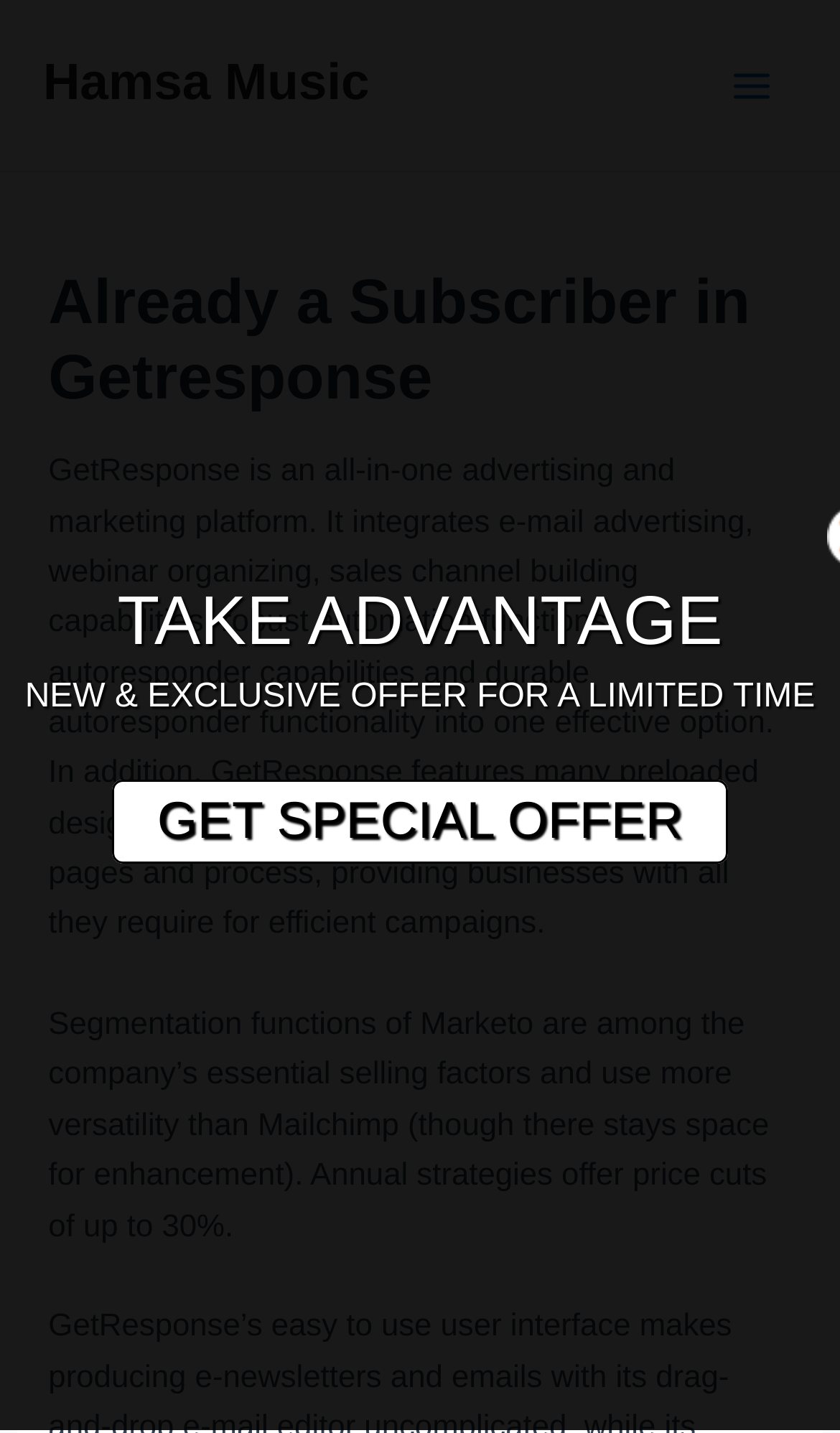Explain the webpage in detail.

The webpage appears to be a marketing page for GetResponse, an all-in-one advertising and marketing platform. At the top left, there is a link to "Hamsa Music". On the top right, there is a button labeled "Main Menu" with an accompanying image. 

Below the top section, there is a header section with a heading that reads "Already a Subscriber in Getresponse". This section takes up most of the width of the page. 

Under the header, there are two blocks of text. The first block describes GetResponse as an all-in-one advertising and marketing platform, highlighting its features such as email advertising, webinar organizing, sales channel building, and automation functions. The second block compares the segmentation functions of Marketo with Mailchimp, mentioning that annual plans offer discounts of up to 30%.

In the middle of the page, there are two prominent text elements. One reads "TAKE ADVANTAGE" and the other reads "NEW & EXCLUSIVE OFFER FOR A LIMITED TIME". Below these, there is a link labeled "GET SPECIAL OFFER".